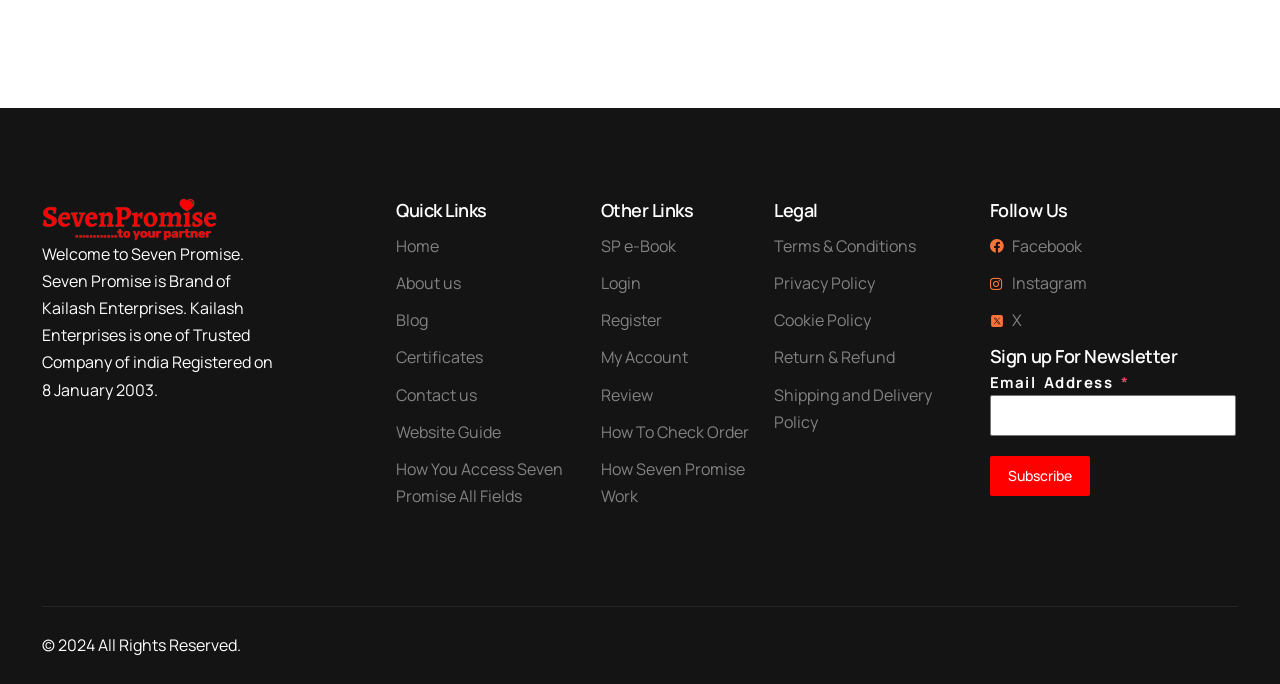Find the bounding box coordinates of the element's region that should be clicked in order to follow the given instruction: "Click on the 'Home' link". The coordinates should consist of four float numbers between 0 and 1, i.e., [left, top, right, bottom].

[0.31, 0.243, 0.454, 0.282]